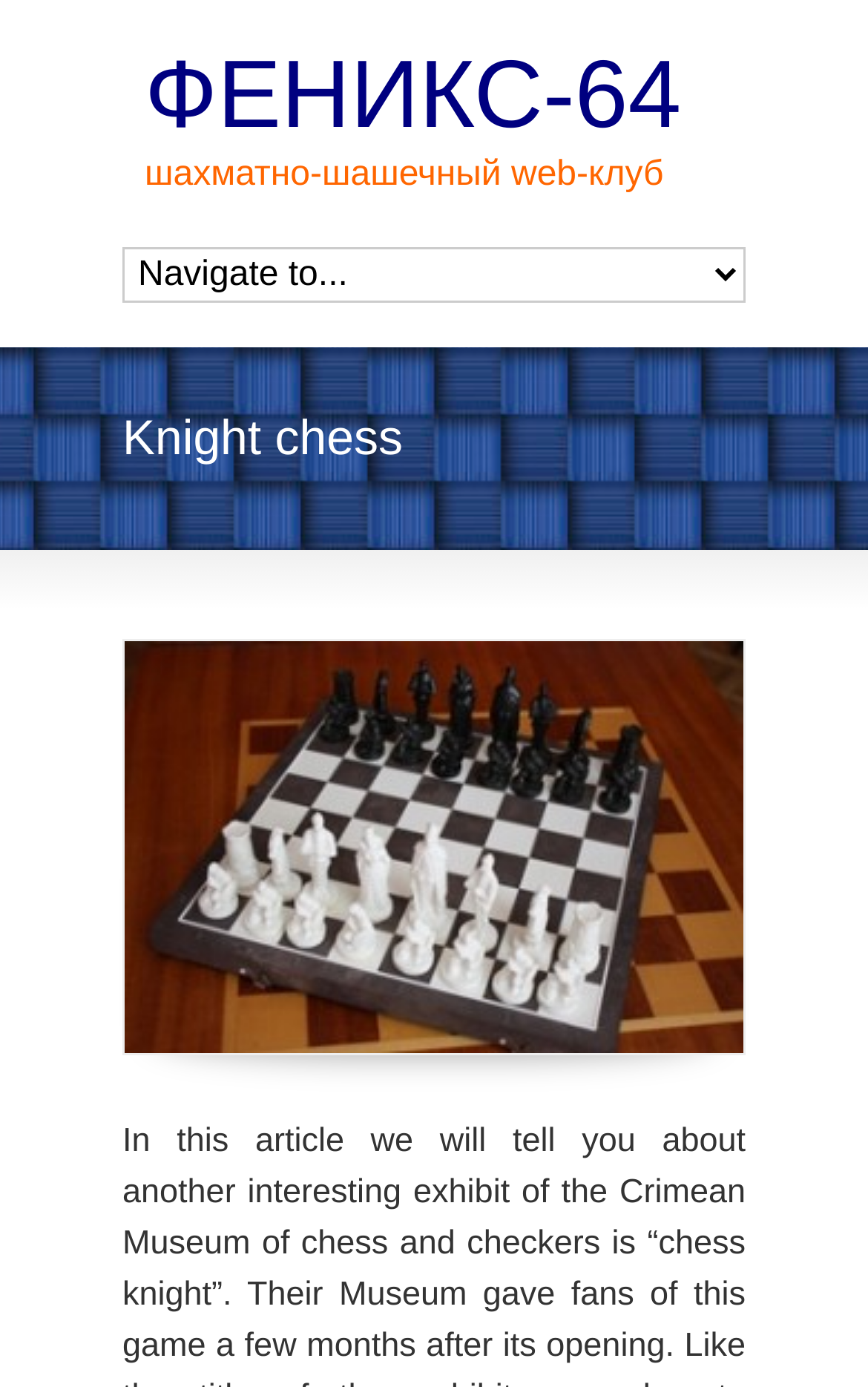Answer the question in a single word or phrase:
What is the theme of the exhibit?

chess